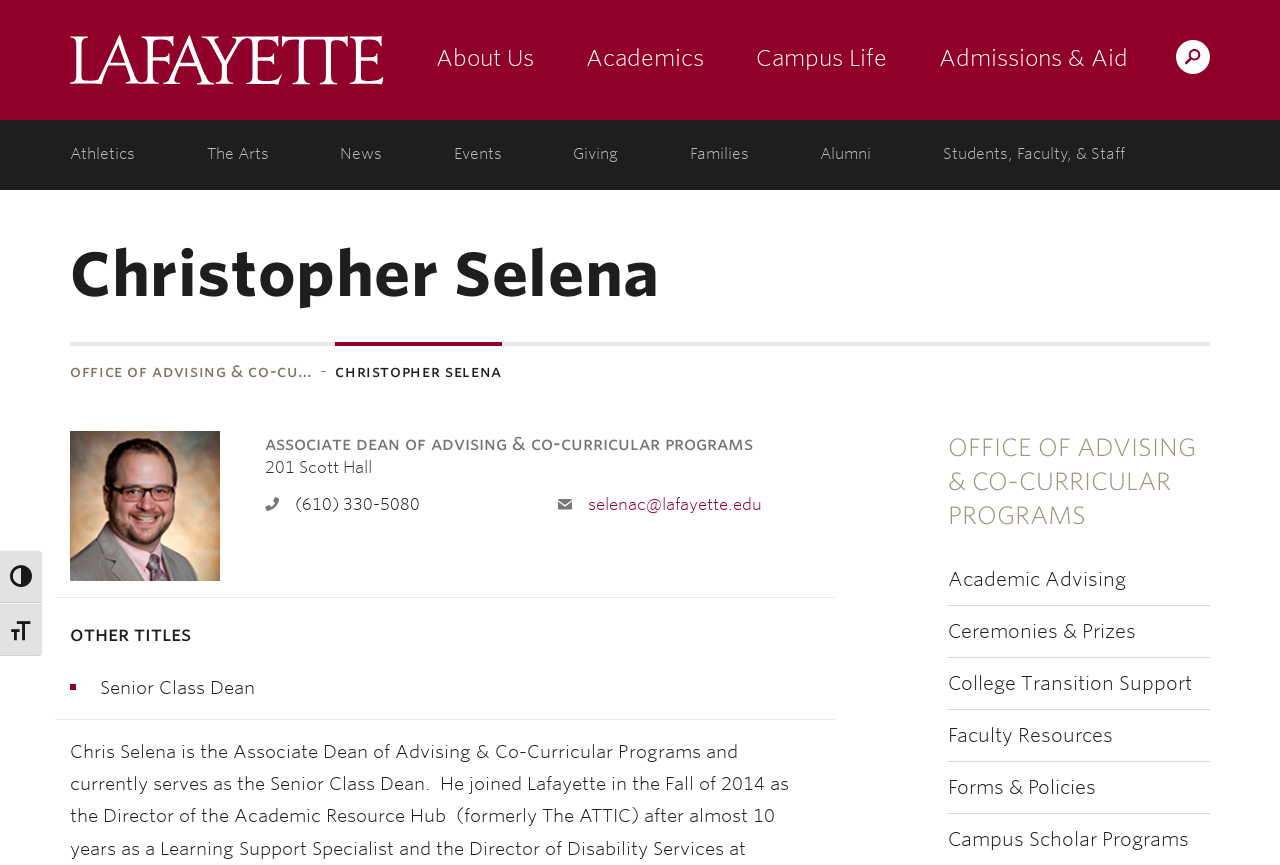Please indicate the bounding box coordinates for the clickable area to complete the following task: "Contact Christopher Selena". The coordinates should be specified as four float numbers between 0 and 1, i.e., [left, top, right, bottom].

[0.459, 0.573, 0.595, 0.595]